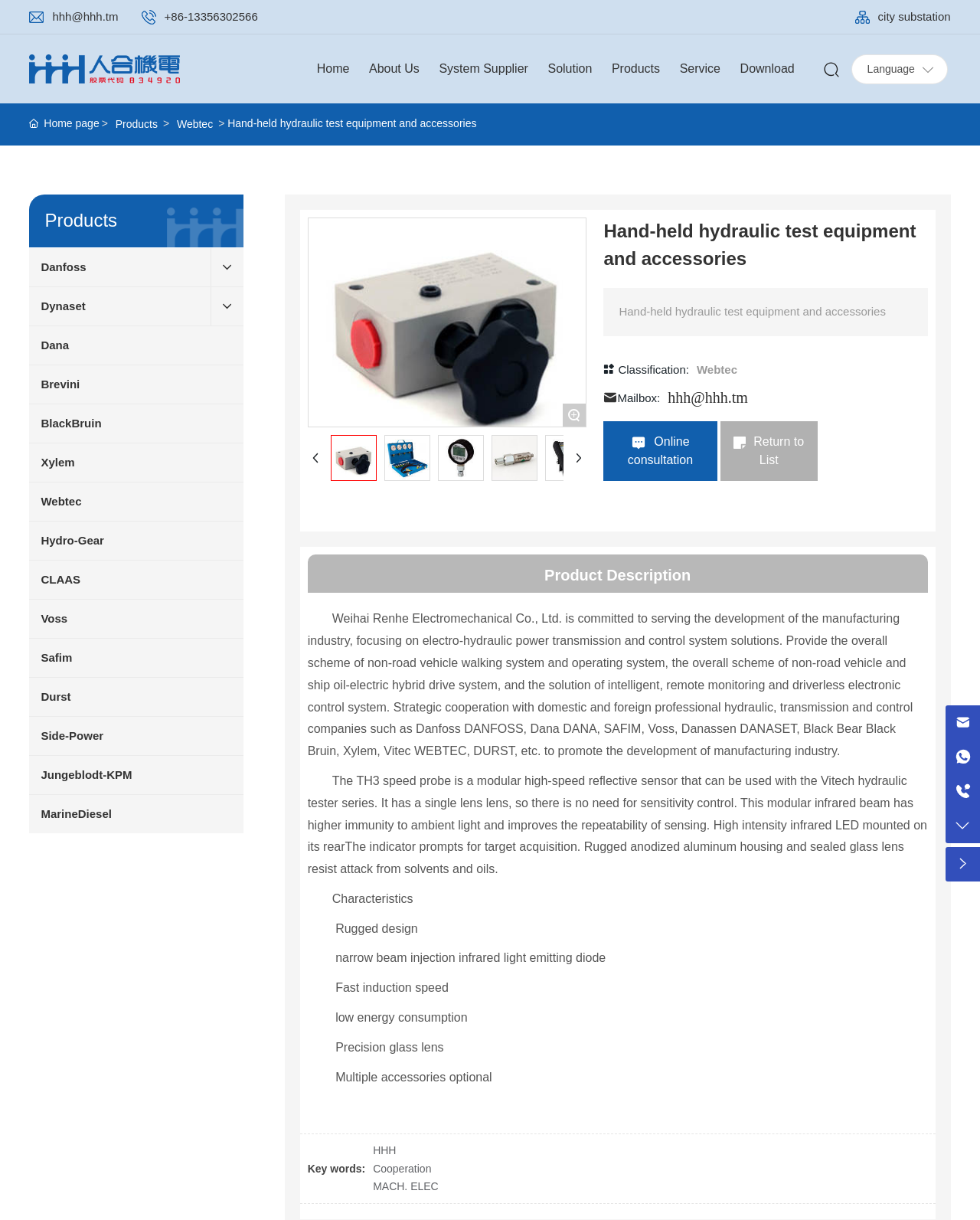What is the feature of TH3 speed probe?
Using the image as a reference, give an elaborate response to the question.

The webpage content describes the TH3 speed probe as having a rugged anodized aluminum housing and sealed glass lens that resist attack from solvents and oils, indicating its rugged design.